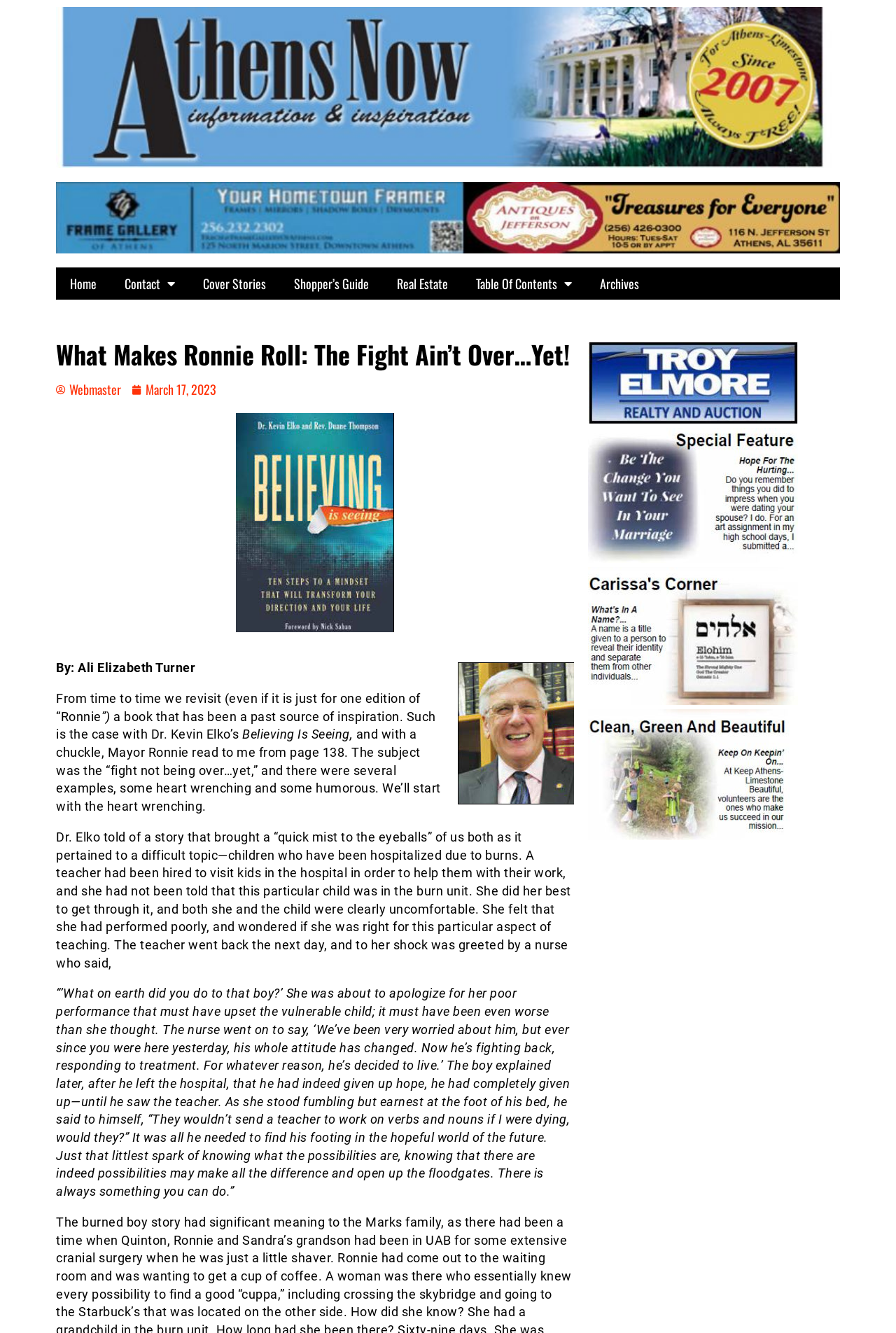Locate the bounding box coordinates of the area that needs to be clicked to fulfill the following instruction: "Click on Home". The coordinates should be in the format of four float numbers between 0 and 1, namely [left, top, right, bottom].

[0.062, 0.201, 0.123, 0.225]